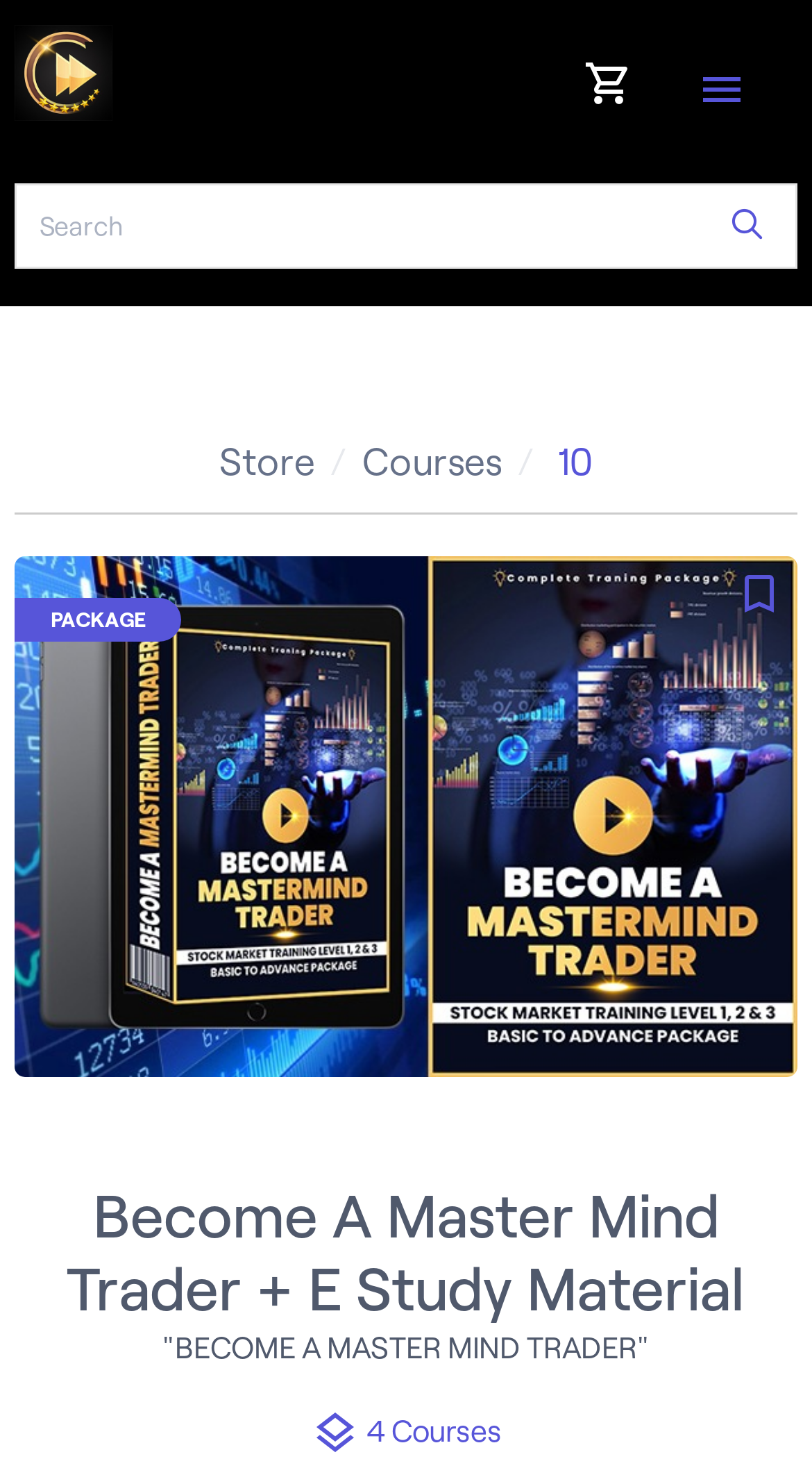Provide a comprehensive description of the webpage.

The webpage is titled "Become A Master Mind Trader" and appears to be an e-commerce page for a specific product. At the top right corner, there are three links: "shopping_cart", "menu", and a "logo" which is an image. Below the logo, there is a search textbox with a button on its right side. 

On the top navigation bar, there are three links: "Store", "Courses", and a link with the number "10". 

The main content of the page is an image of the product "Become A Master Mind Trader + E Study Material cover", which takes up most of the page. Below the image, there is a button to "Add to Wishlist". 

The product title "Become A Master Mind Trader + E Study Material" is displayed prominently in a heading. There is a large text that reads "BECOME A MASTER MIND TRADER" near the bottom of the page. Additionally, there is a text that says "4 Courses" at the bottom right corner of the page.